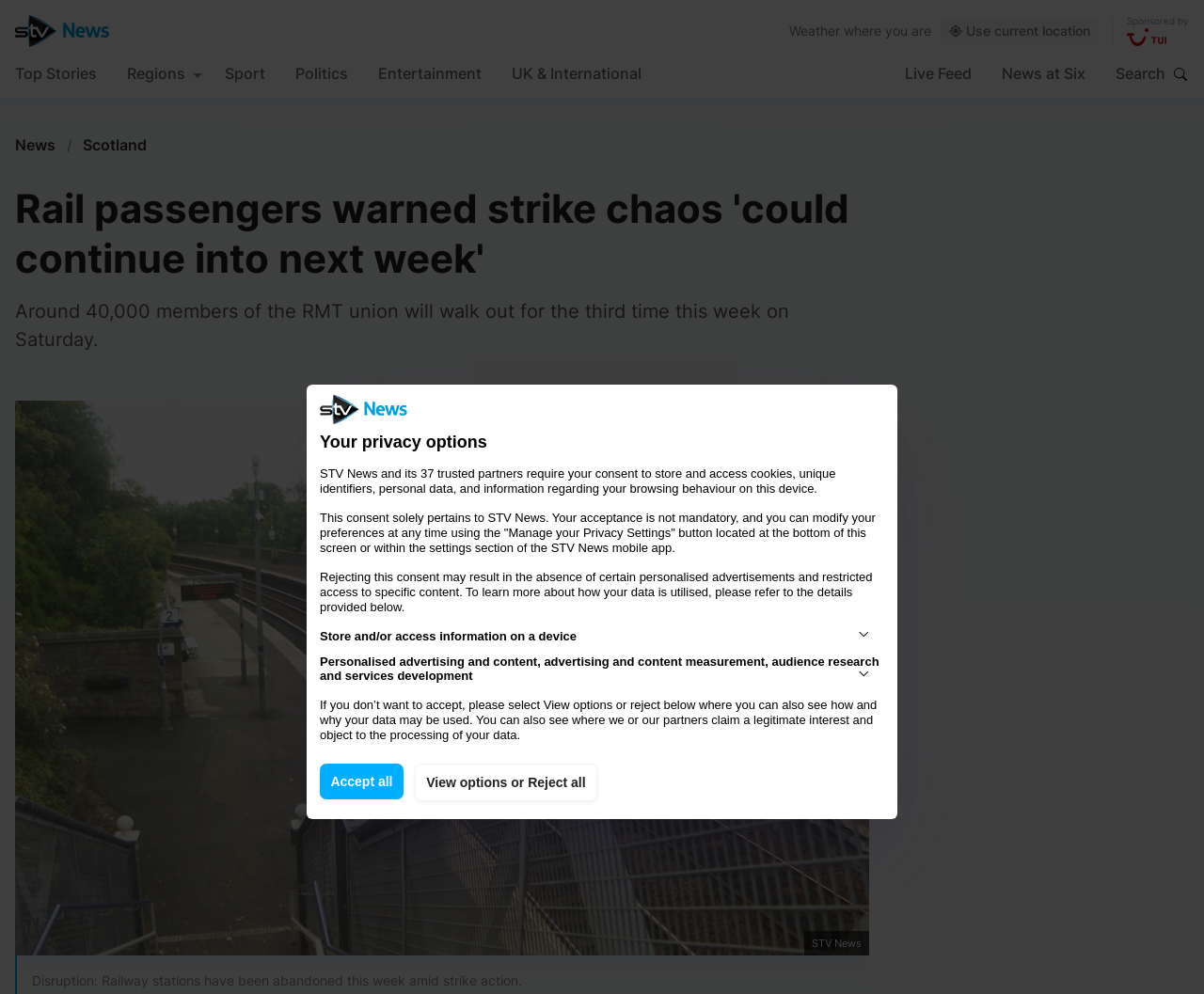Given the description of the UI element: "parent_node: Search name="s" placeholder="Search"", predict the bounding box coordinates in the form of [left, top, right, bottom], with each value being a float between 0 and 1.

[0.927, 0.051, 0.97, 0.098]